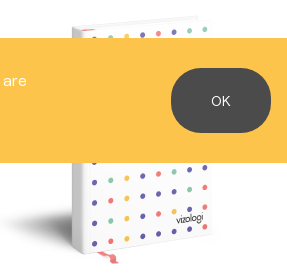Give a thorough caption for the picture.

The image features a visually appealing notebook designed with a playful dot pattern in various colors on its cover, attributed to "vizologi." The notebook is prominently displayed against a muted background, drawing attention to its unique design. Overlaying the image is a striking yellow banner featuring the word "OK" in a bold, black font, suggesting an interactive element. This setup could indicate a call to action, possibly related to cookie consent on the website, as part of a user engagement interface. The overall aesthetic combines functionality with a cheerful design, suitable for creative or business-oriented uses.